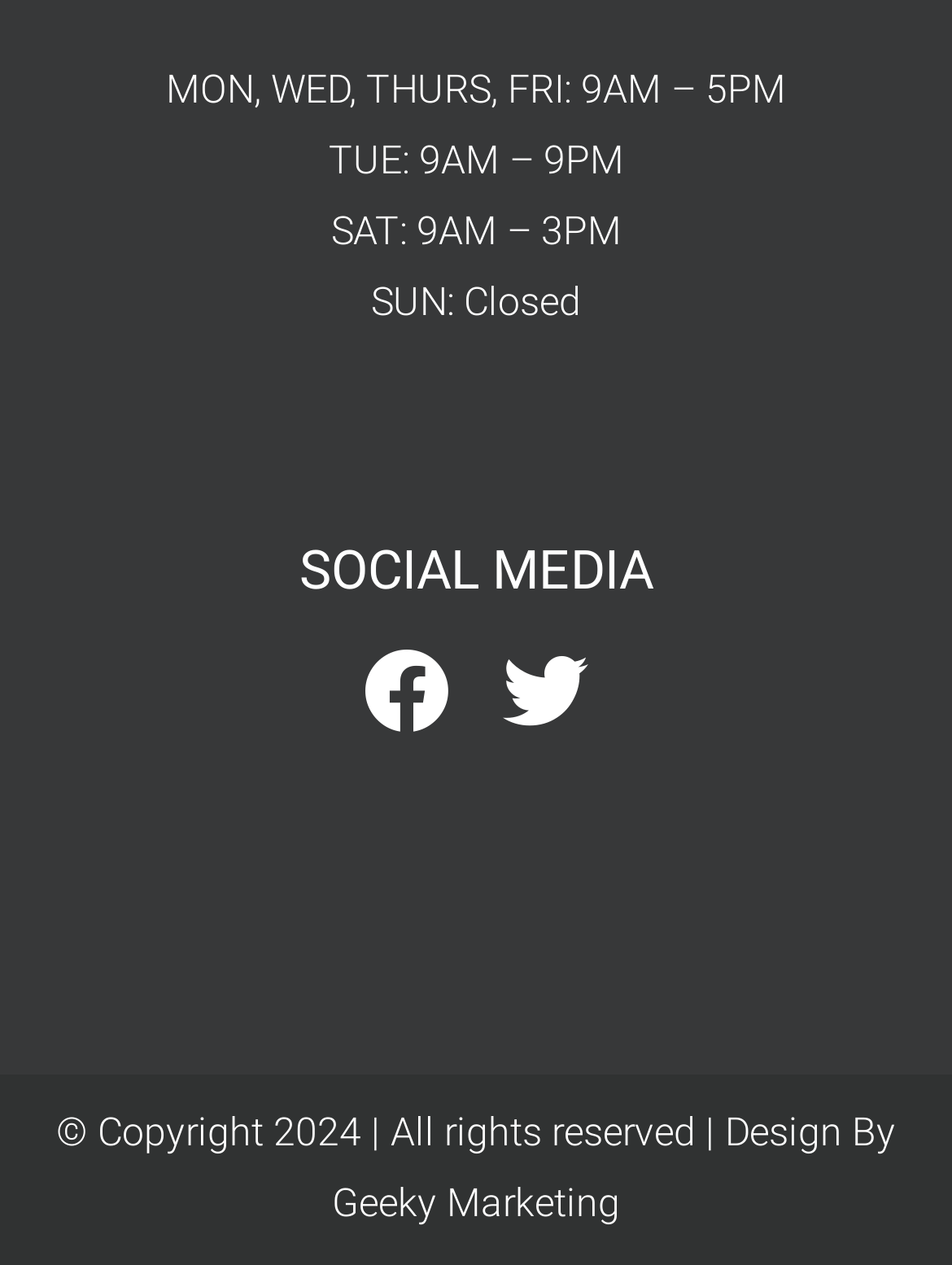How many social media links are available? Based on the image, give a response in one word or a short phrase.

2